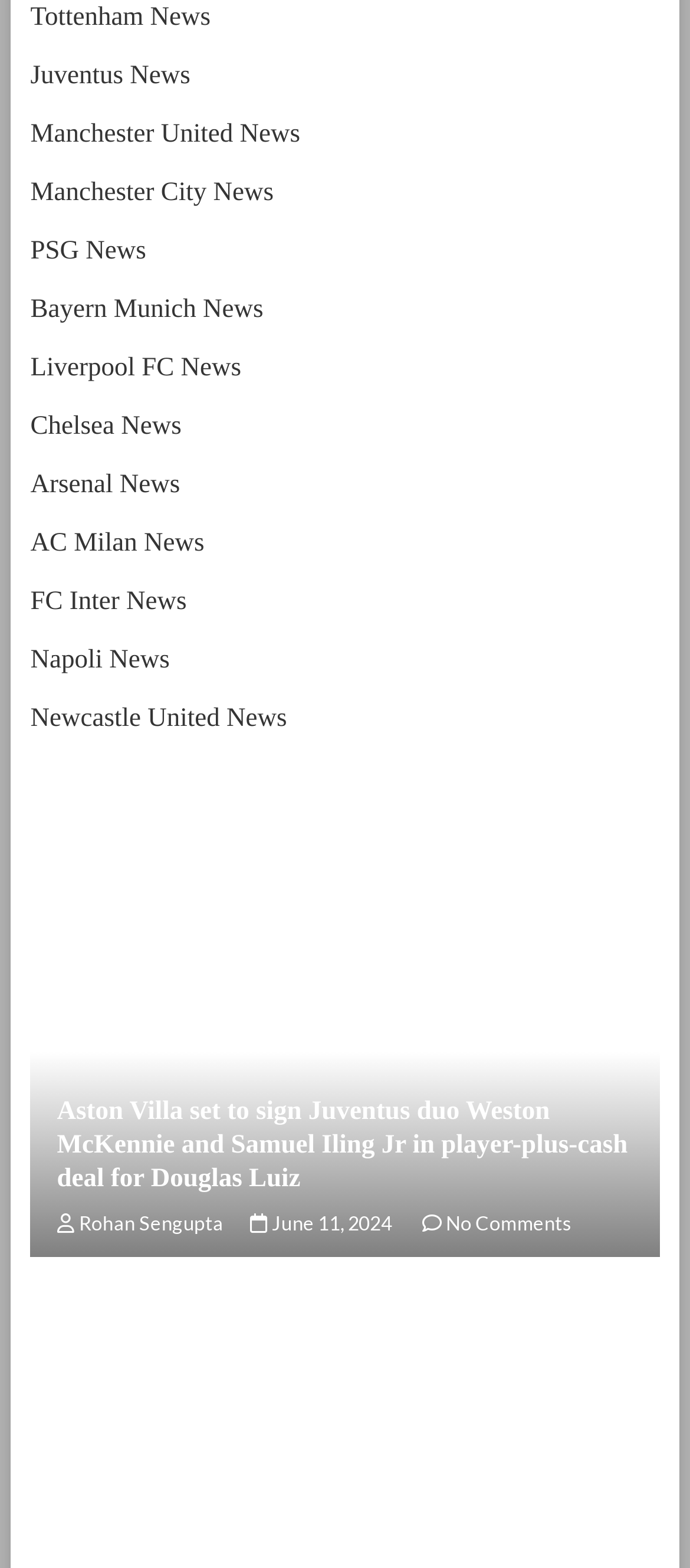Based on the image, provide a detailed and complete answer to the question: 
What is the name of the football club mentioned in the first link?

The first link on the webpage has the text 'Tottenham News', so the name of the football club mentioned is Tottenham.